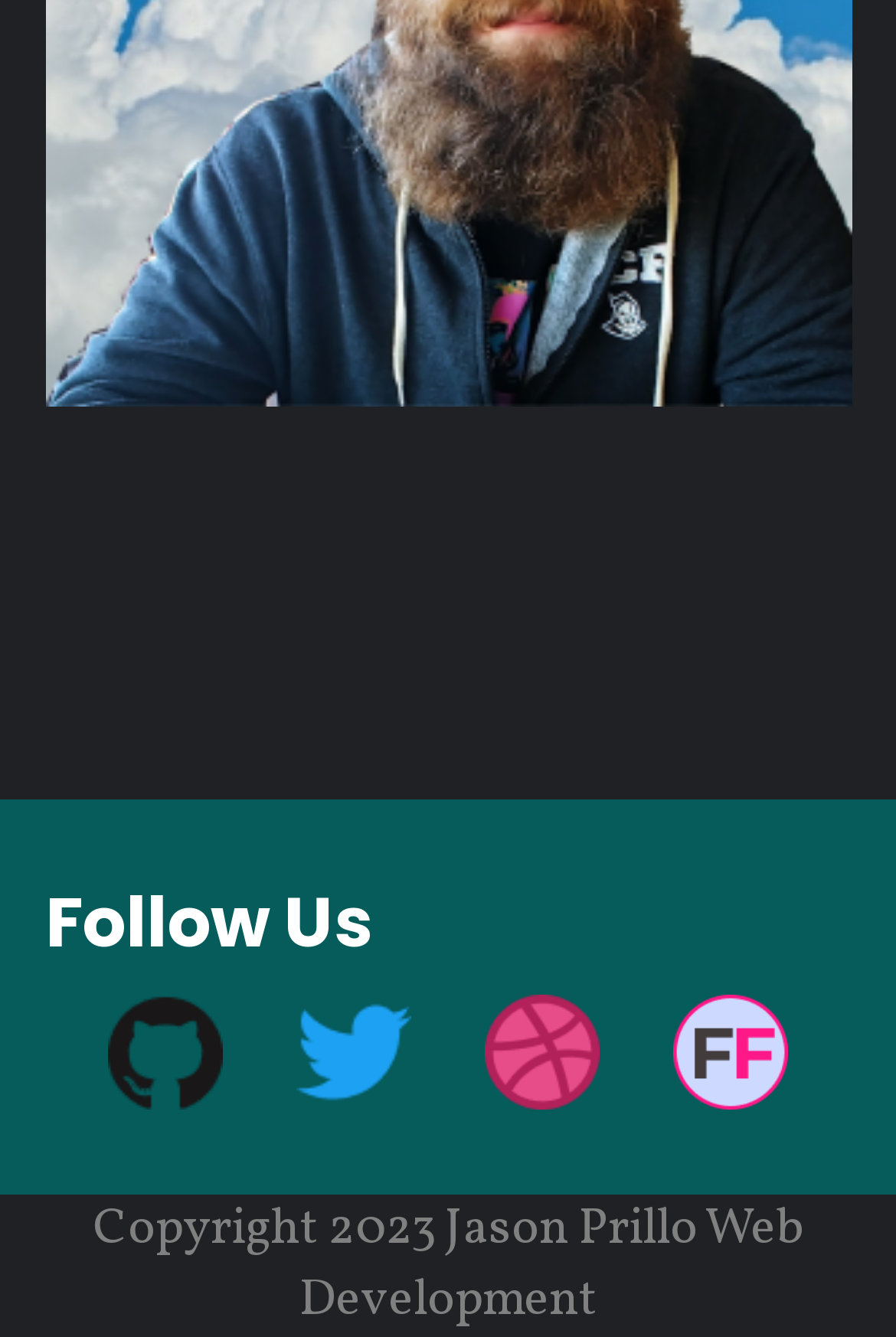Answer the question with a brief word or phrase:
What is the copyright year?

2023